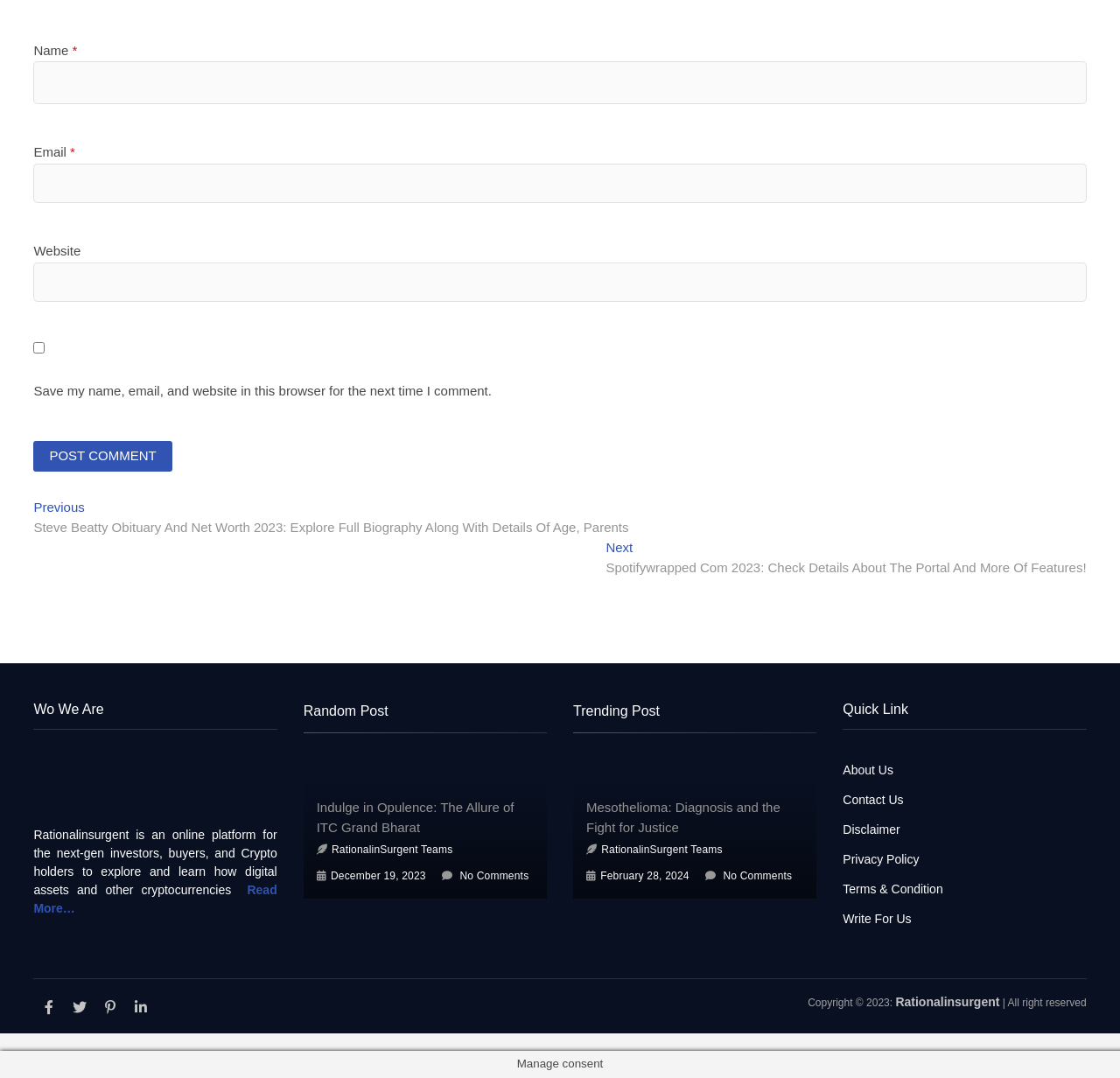Identify the bounding box coordinates of the region that should be clicked to execute the following instruction: "Check the Quick Link section".

[0.753, 0.649, 0.97, 0.677]